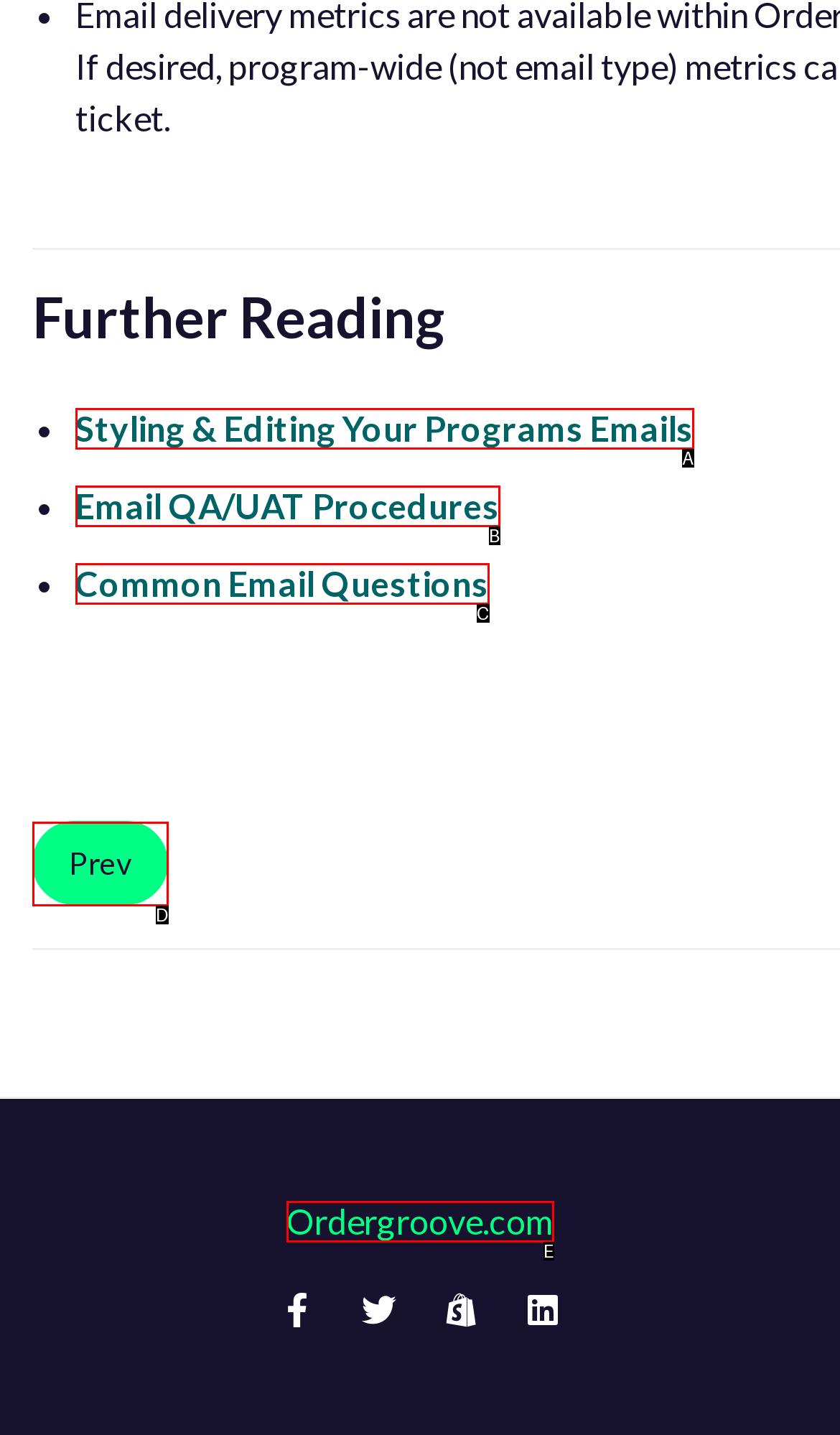Identify the HTML element that best fits the description: Ordergroove.com. Respond with the letter of the corresponding element.

E